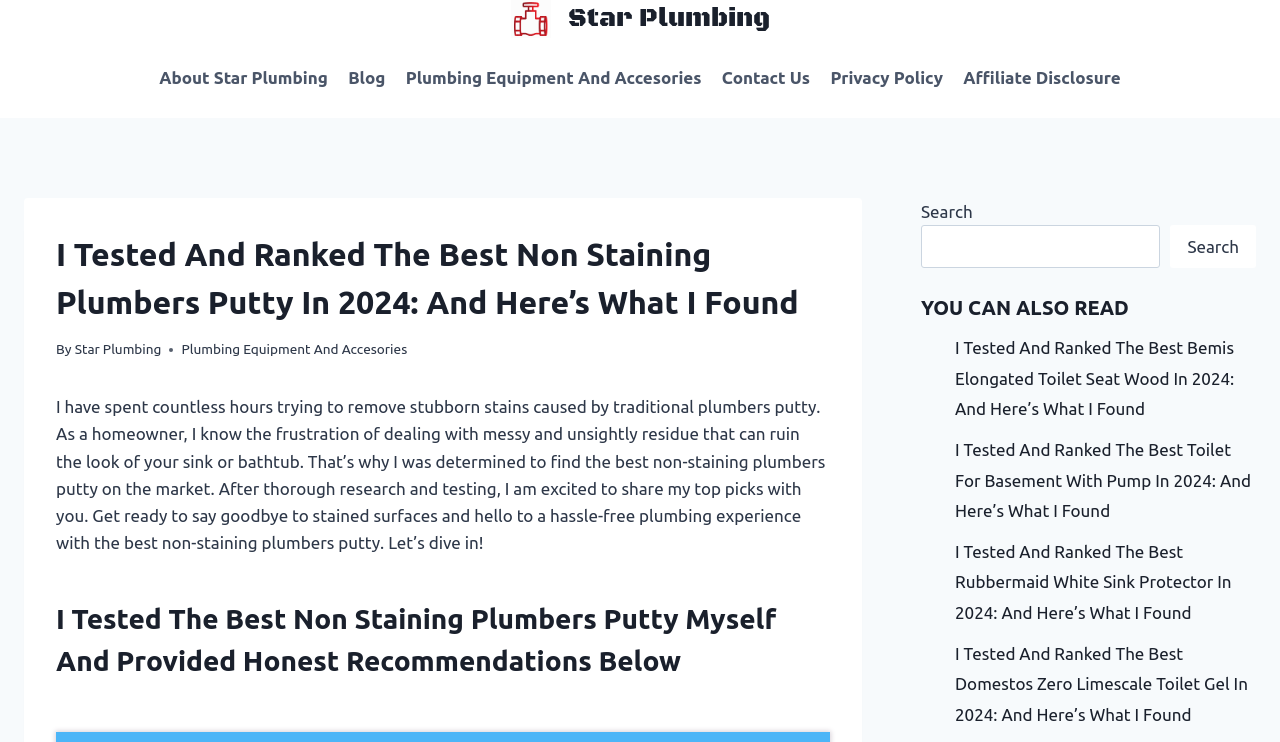What is the logo of Star Plumbing?
Look at the image and construct a detailed response to the question.

The logo of Star Plumbing is located at the top left of the webpage, and it's an image with the text 'Star-Plumbing-Logo'.